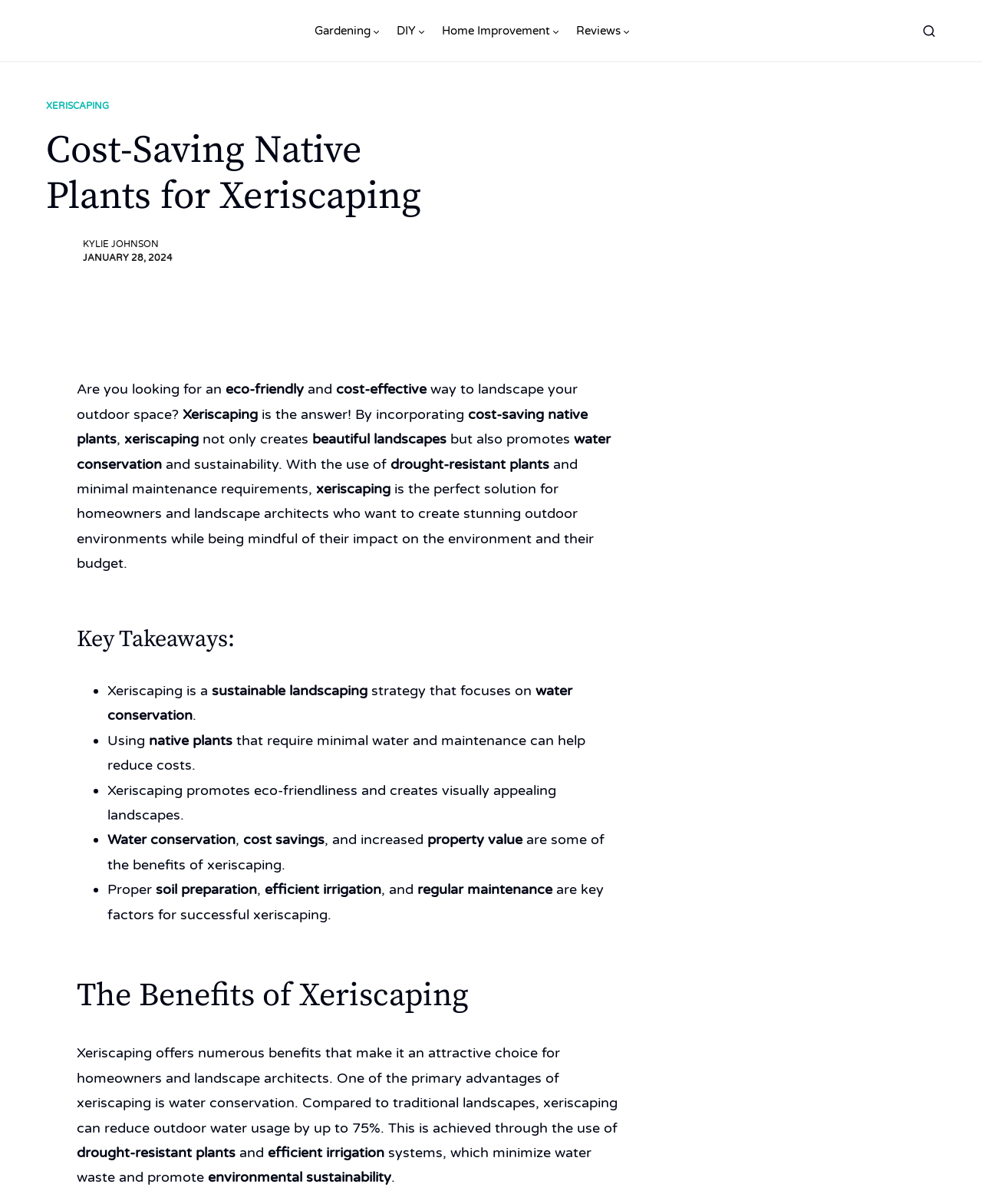Pinpoint the bounding box coordinates of the clickable area necessary to execute the following instruction: "Click the button with '' icon". The coordinates should be given as four float numbers between 0 and 1, namely [left, top, right, bottom].

[0.0, 0.019, 0.016, 0.032]